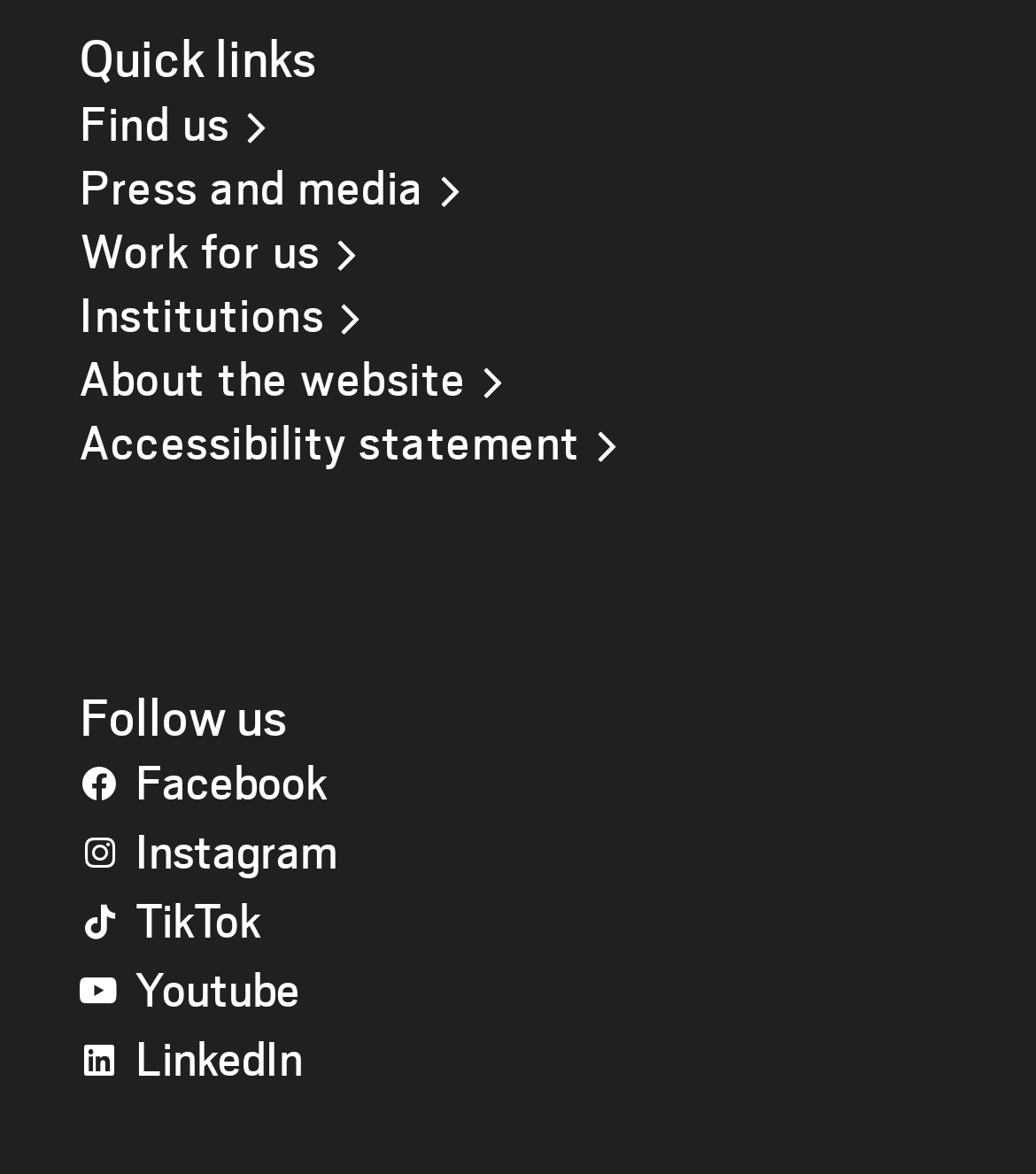Determine the bounding box of the UI element mentioned here: "name="s" placeholder="Search …" title="Search for:"". The coordinates must be in the format [left, top, right, bottom] with values ranging from 0 to 1.

None